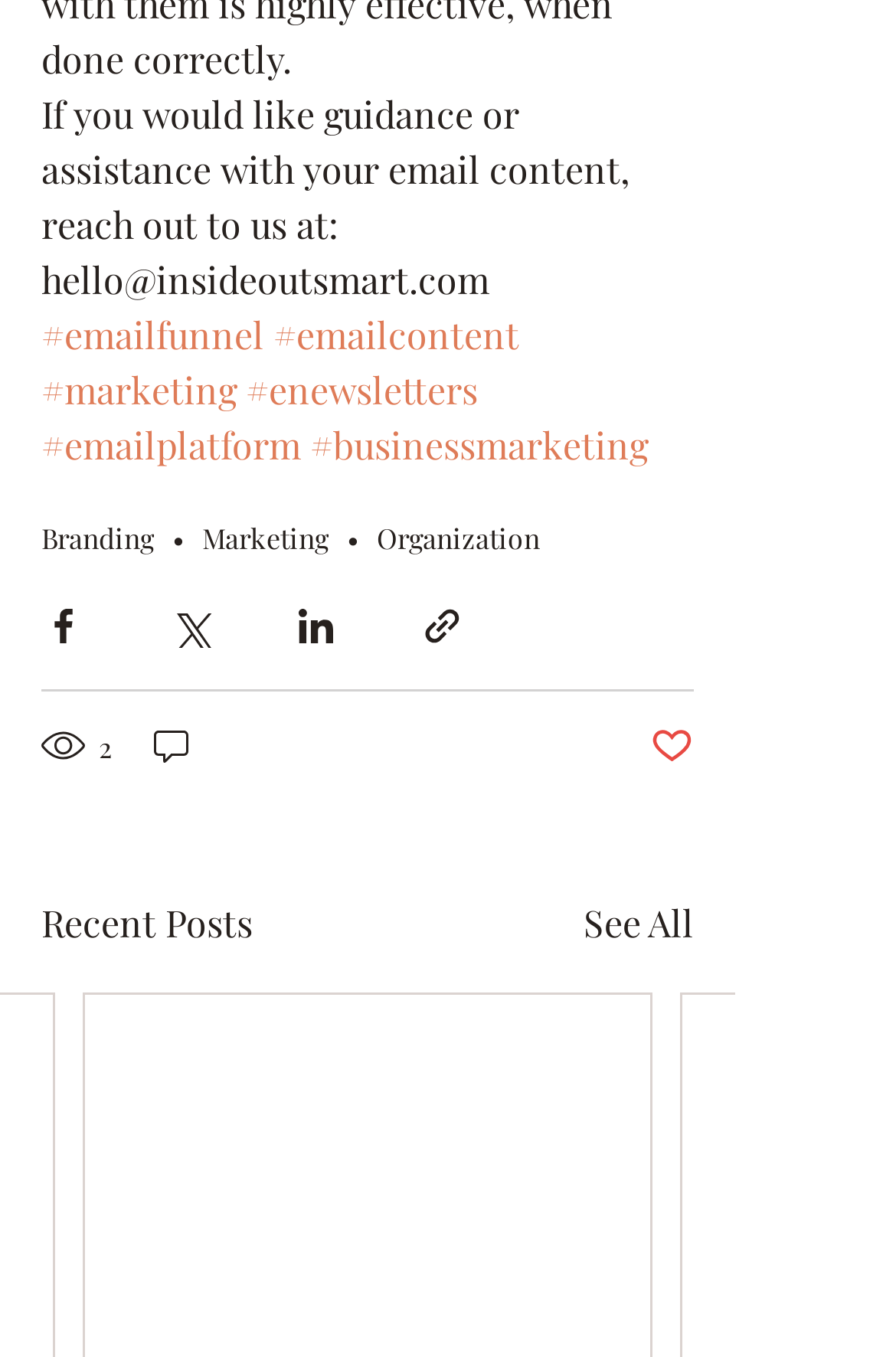What is the purpose of the buttons at the bottom?
Using the details from the image, give an elaborate explanation to answer the question.

The buttons at the bottom of the webpage, accompanied by images, are for sharing the content via Facebook, Twitter, LinkedIn, and link. This can be inferred from the text on the buttons and the images next to them.